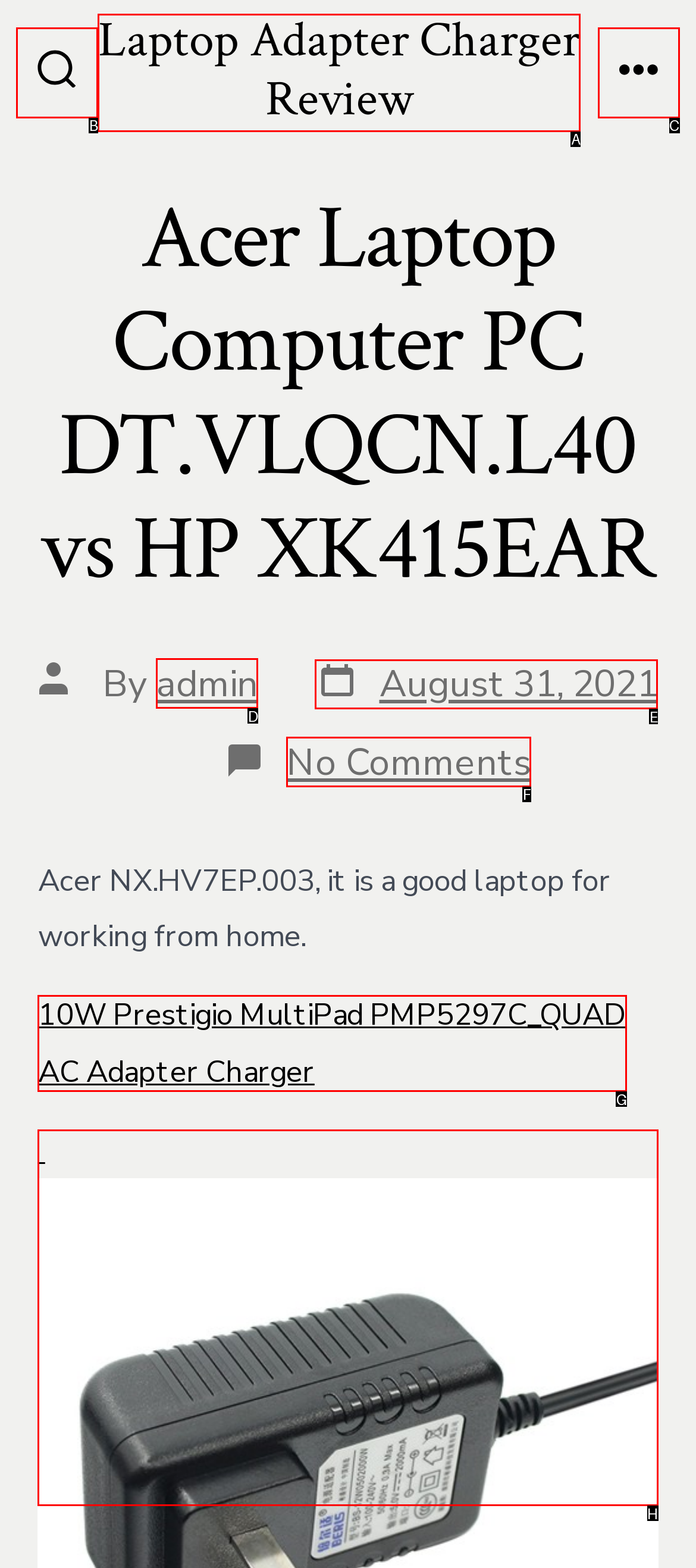Choose the HTML element that should be clicked to accomplish the task: Visit Laptop Adapter Charger Review page. Answer with the letter of the chosen option.

A